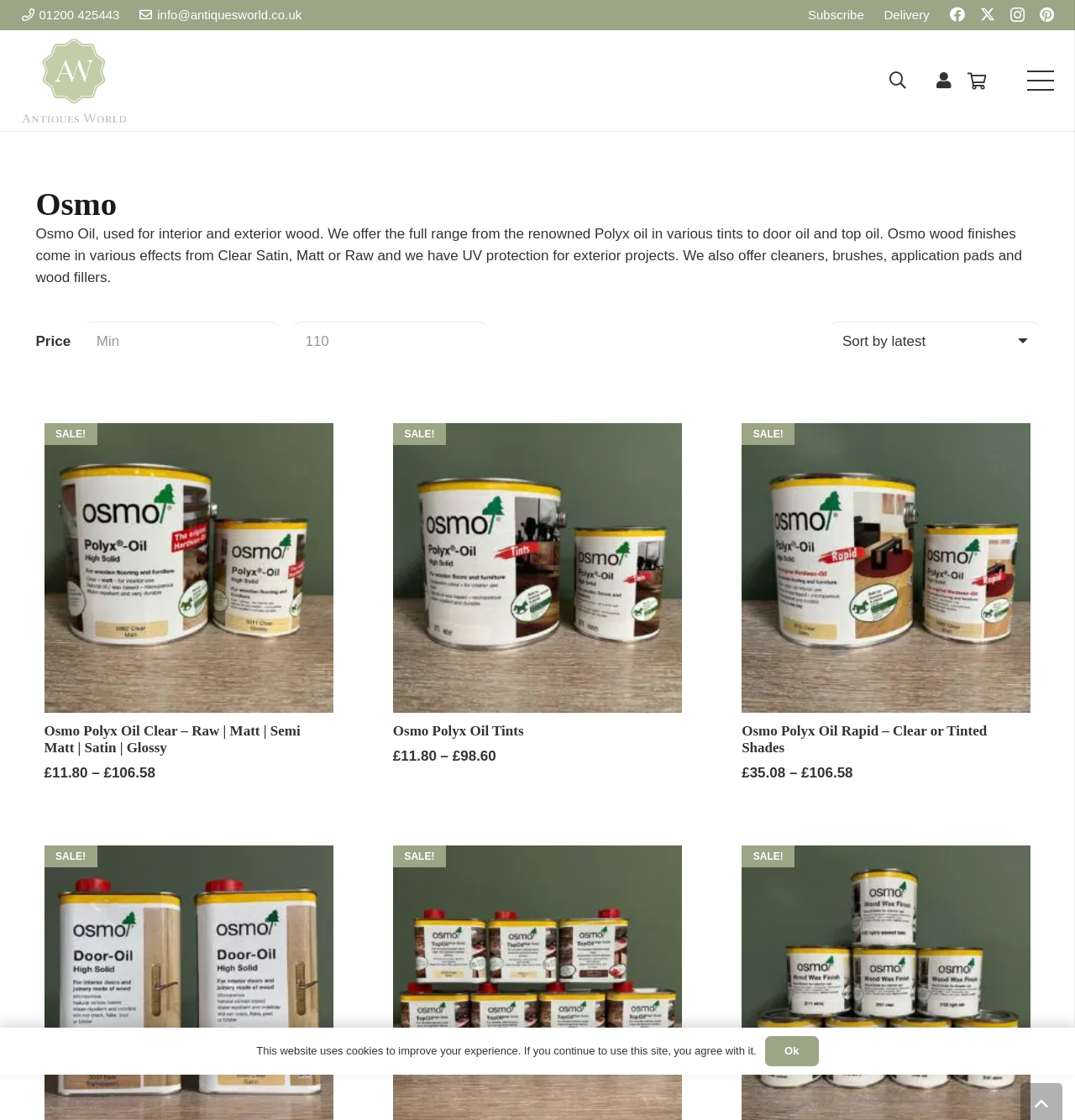Please analyze the image and give a detailed answer to the question:
Are there any wood oil products on sale?

I found the answer by looking at the 'SALE!' labels next to some of the product names, which indicates that those products are on sale.